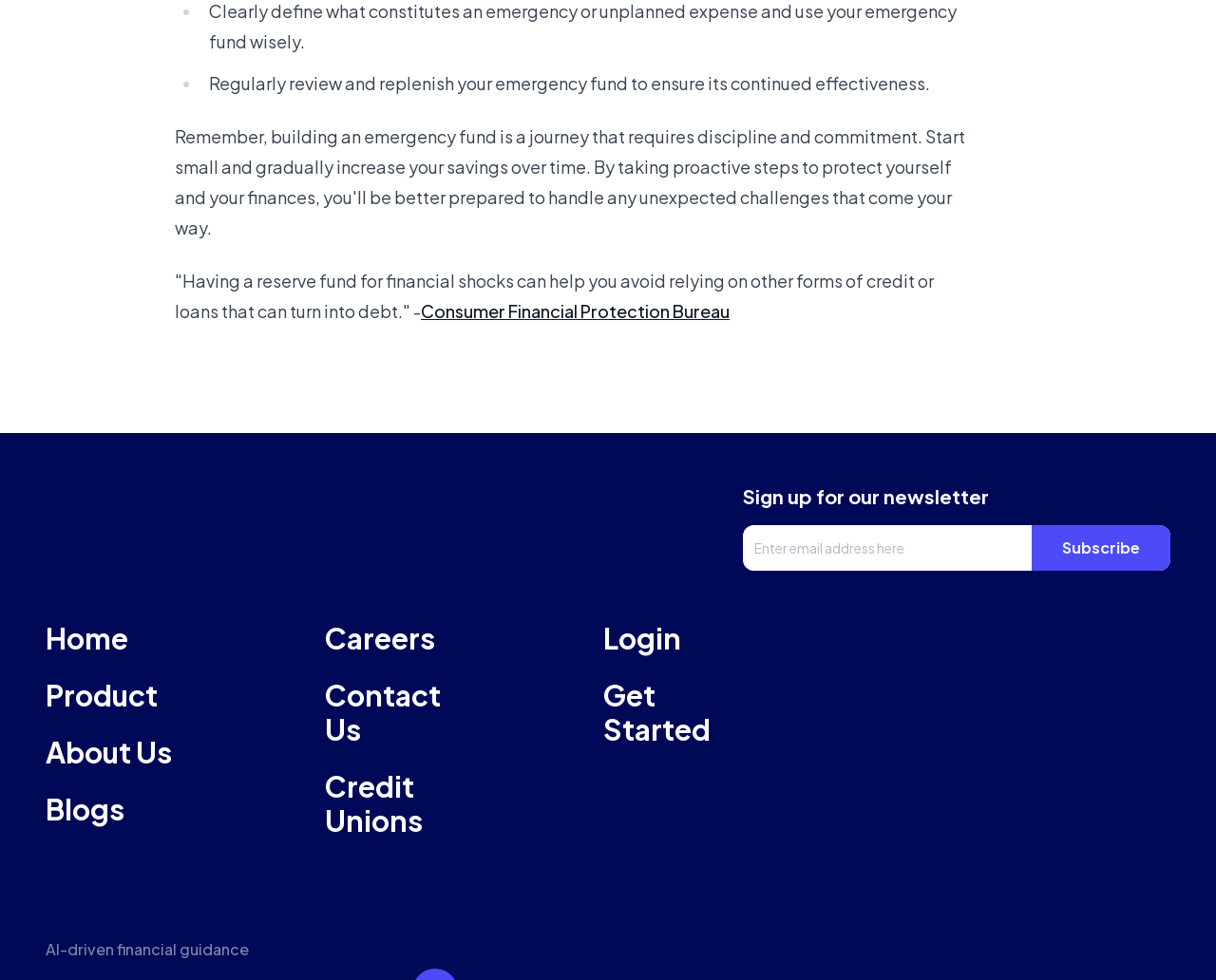Could you locate the bounding box coordinates for the section that should be clicked to accomplish this task: "Login to the account".

[0.496, 0.633, 0.56, 0.669]